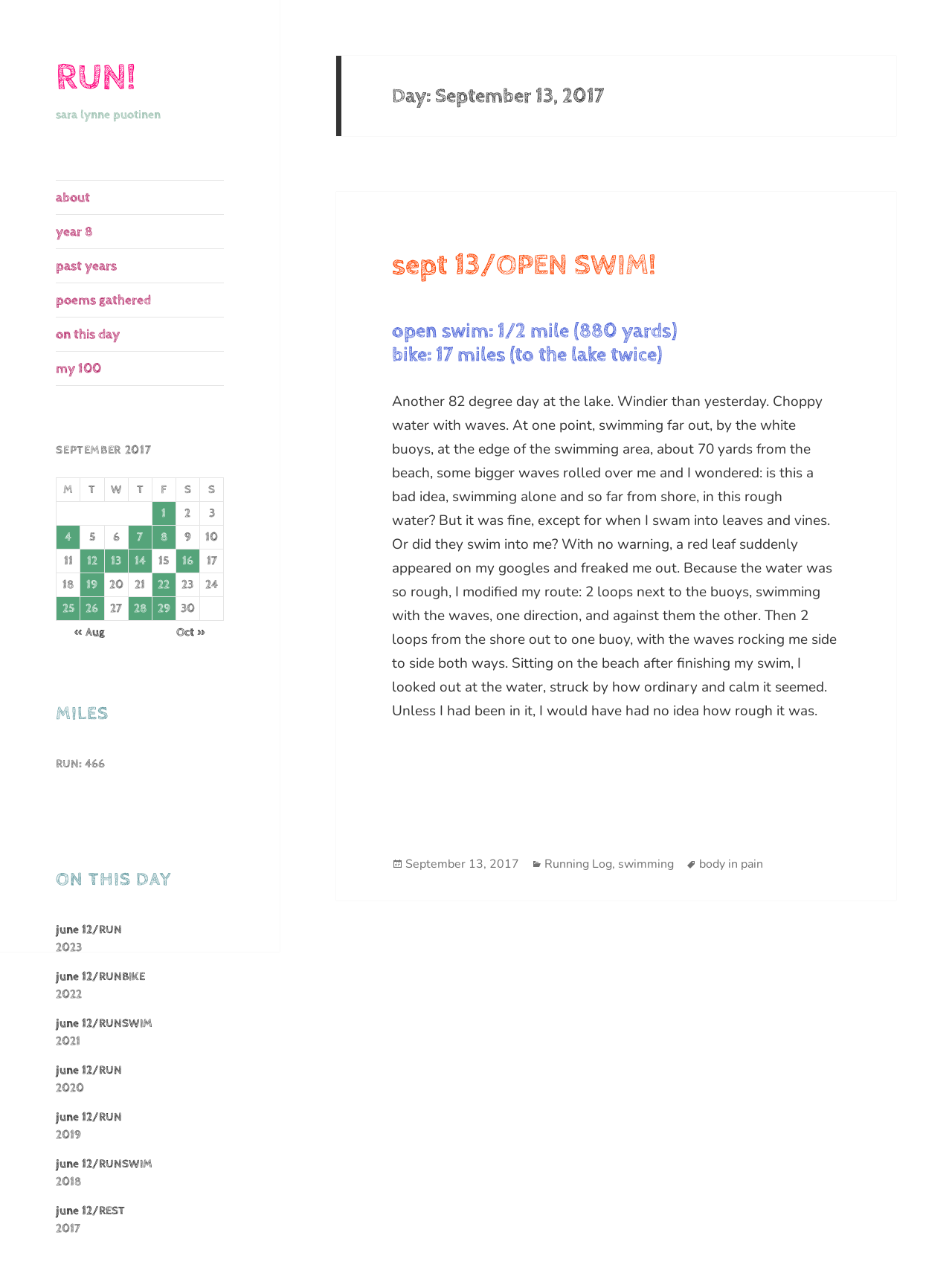Please identify the coordinates of the bounding box for the clickable region that will accomplish this instruction: "click on 'RUN!' link".

[0.059, 0.044, 0.143, 0.079]